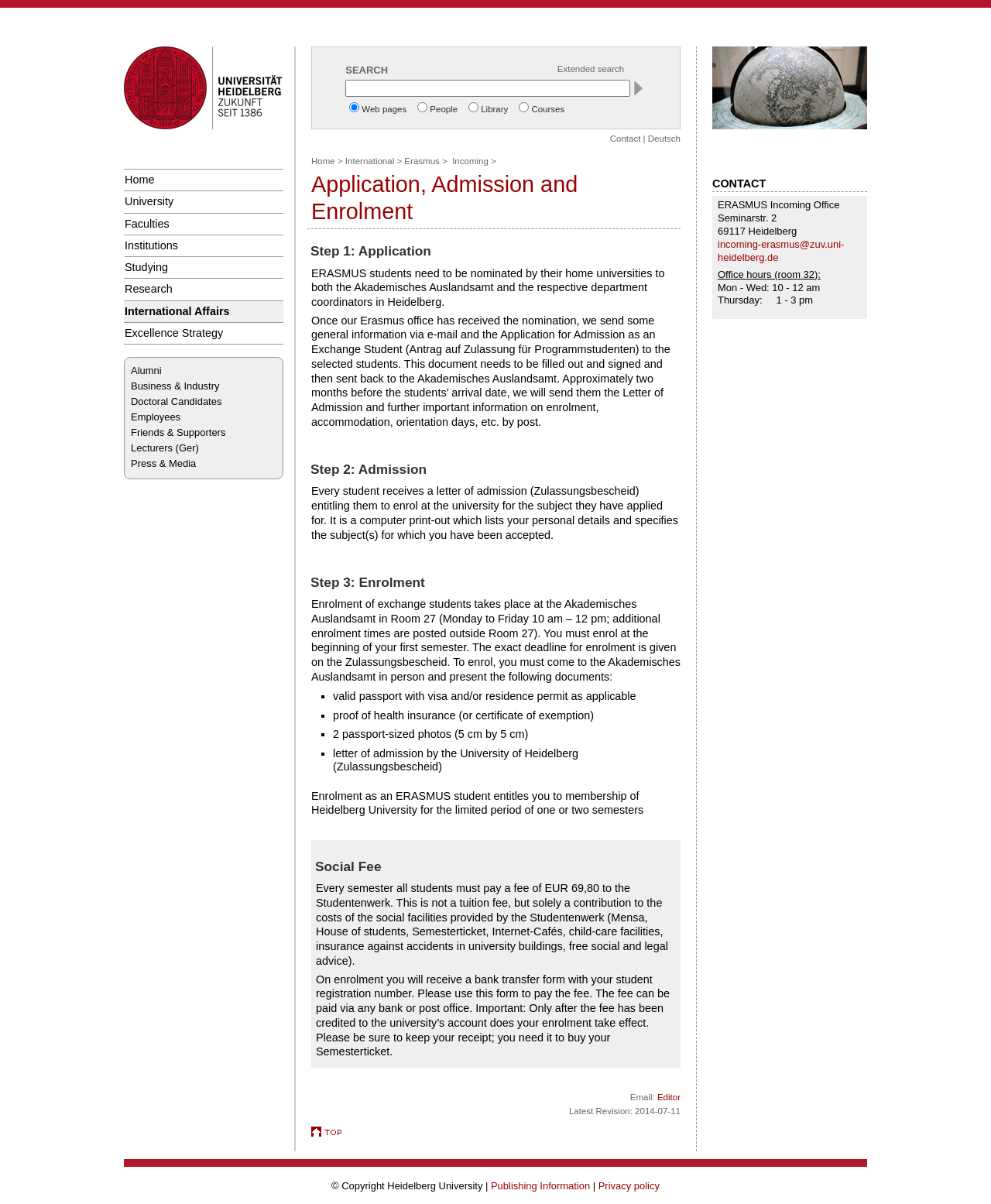Could you indicate the bounding box coordinates of the region to click in order to complete this instruction: "Go to the 'International' page".

[0.348, 0.13, 0.398, 0.138]